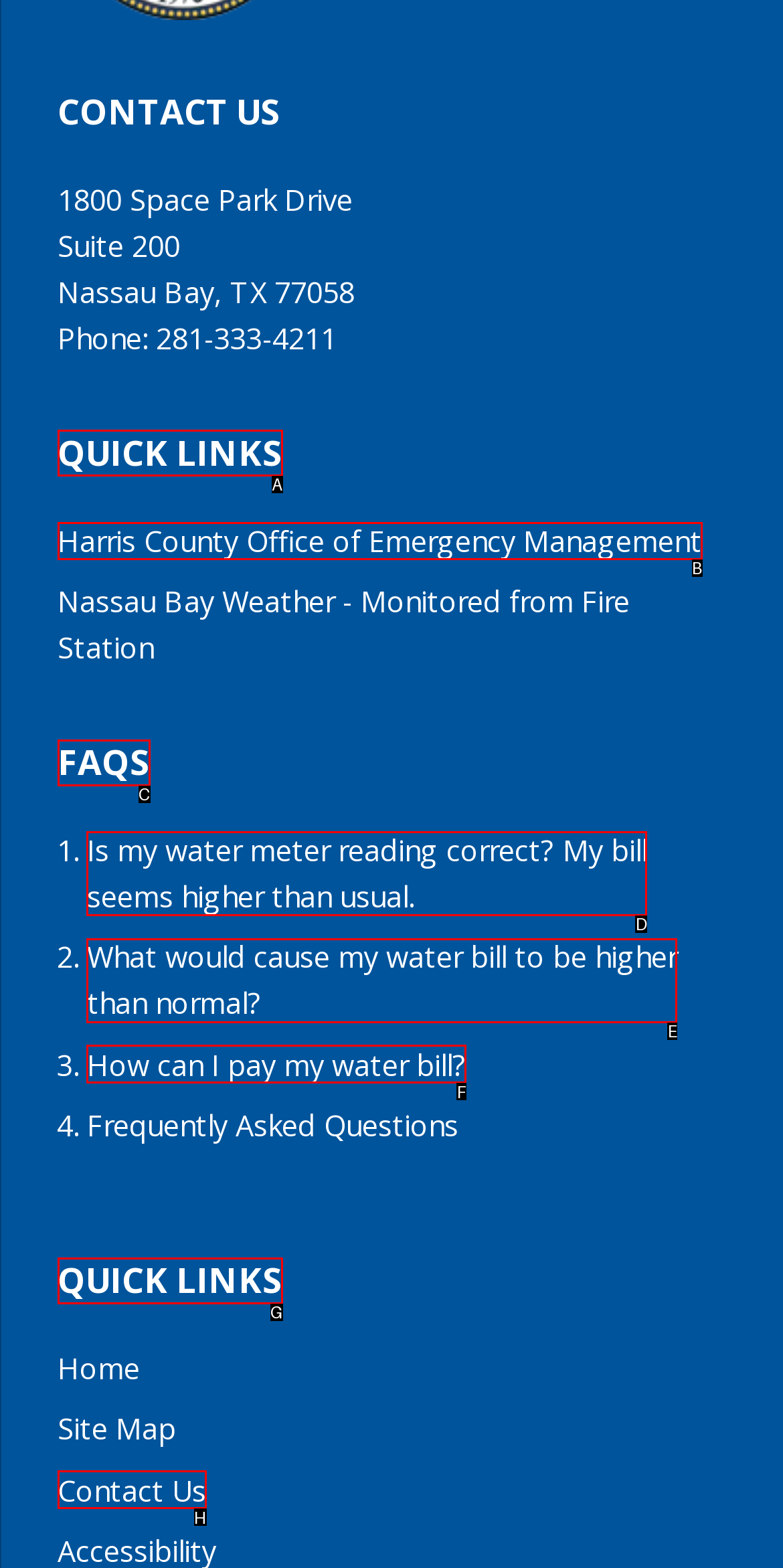Choose the letter of the UI element necessary for this task: Click on 'Harris County Office of Emergency Management'
Answer with the correct letter.

B